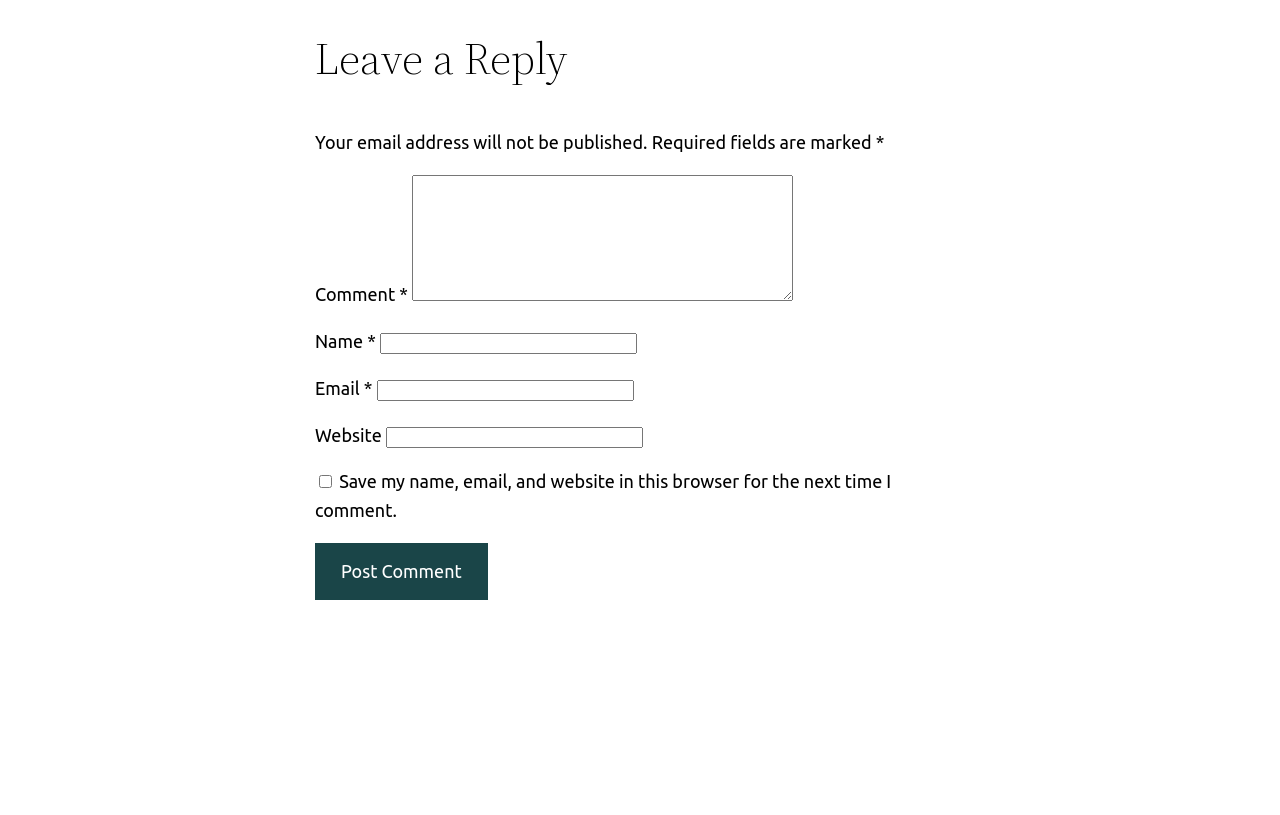What is the position of the 'Post Comment' button?
Look at the image and respond with a one-word or short-phrase answer.

Below the input fields